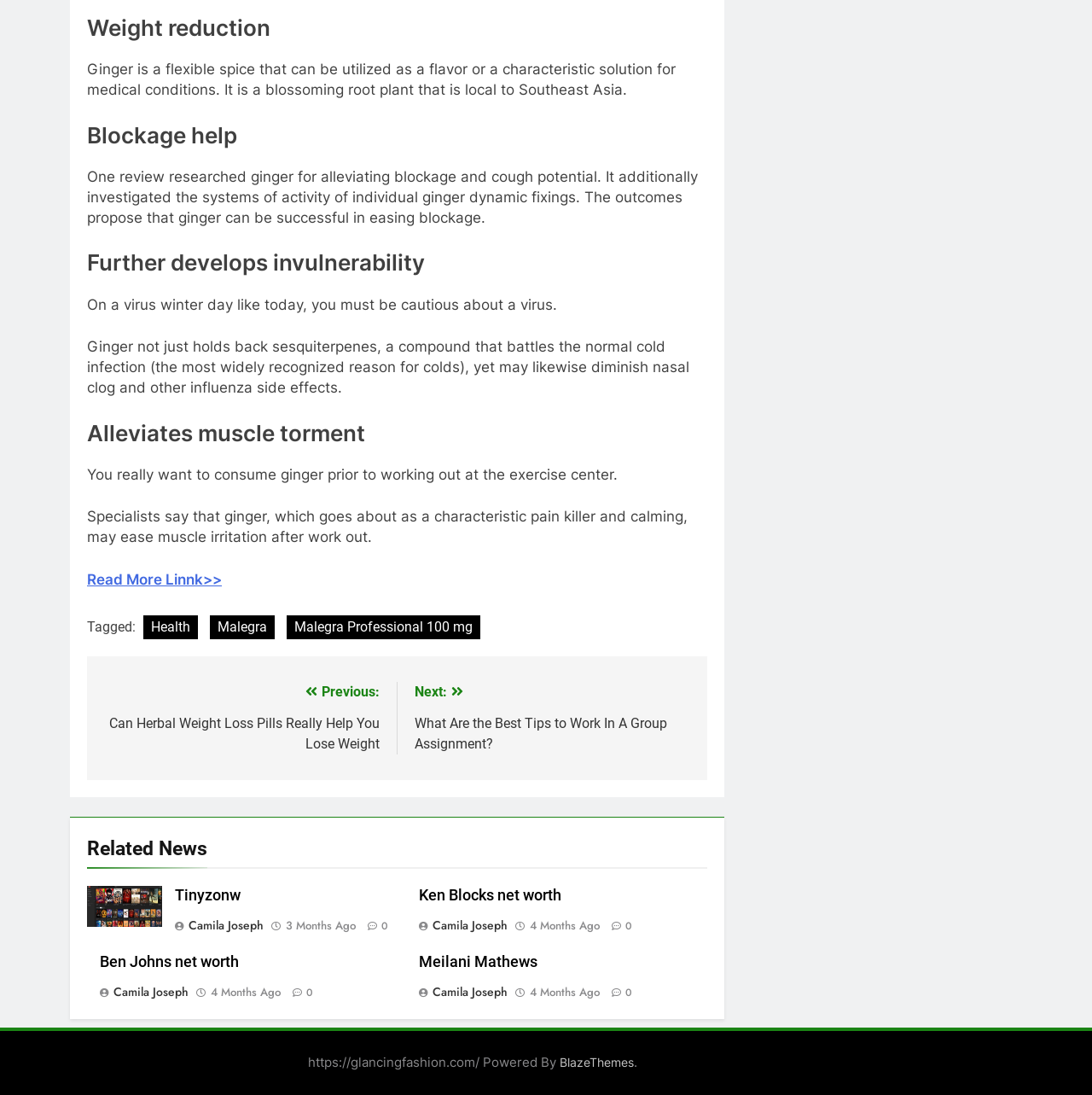Determine the bounding box coordinates of the section to be clicked to follow the instruction: "View related news about Tinyzonw". The coordinates should be given as four float numbers between 0 and 1, formatted as [left, top, right, bottom].

[0.16, 0.81, 0.221, 0.826]